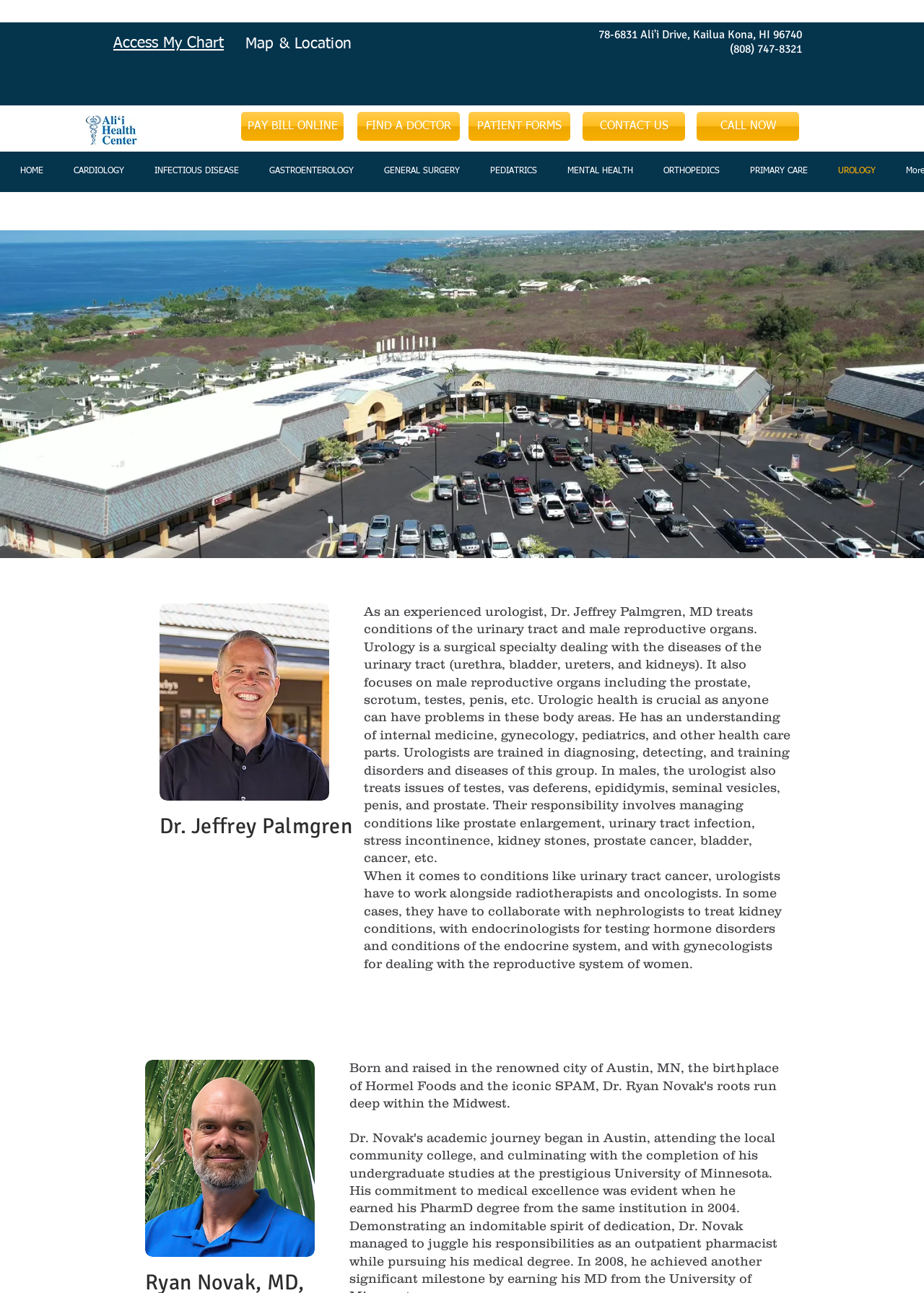Locate the bounding box coordinates of the region to be clicked to comply with the following instruction: "View Map & Location". The coordinates must be four float numbers between 0 and 1, in the form [left, top, right, bottom].

[0.266, 0.026, 0.38, 0.041]